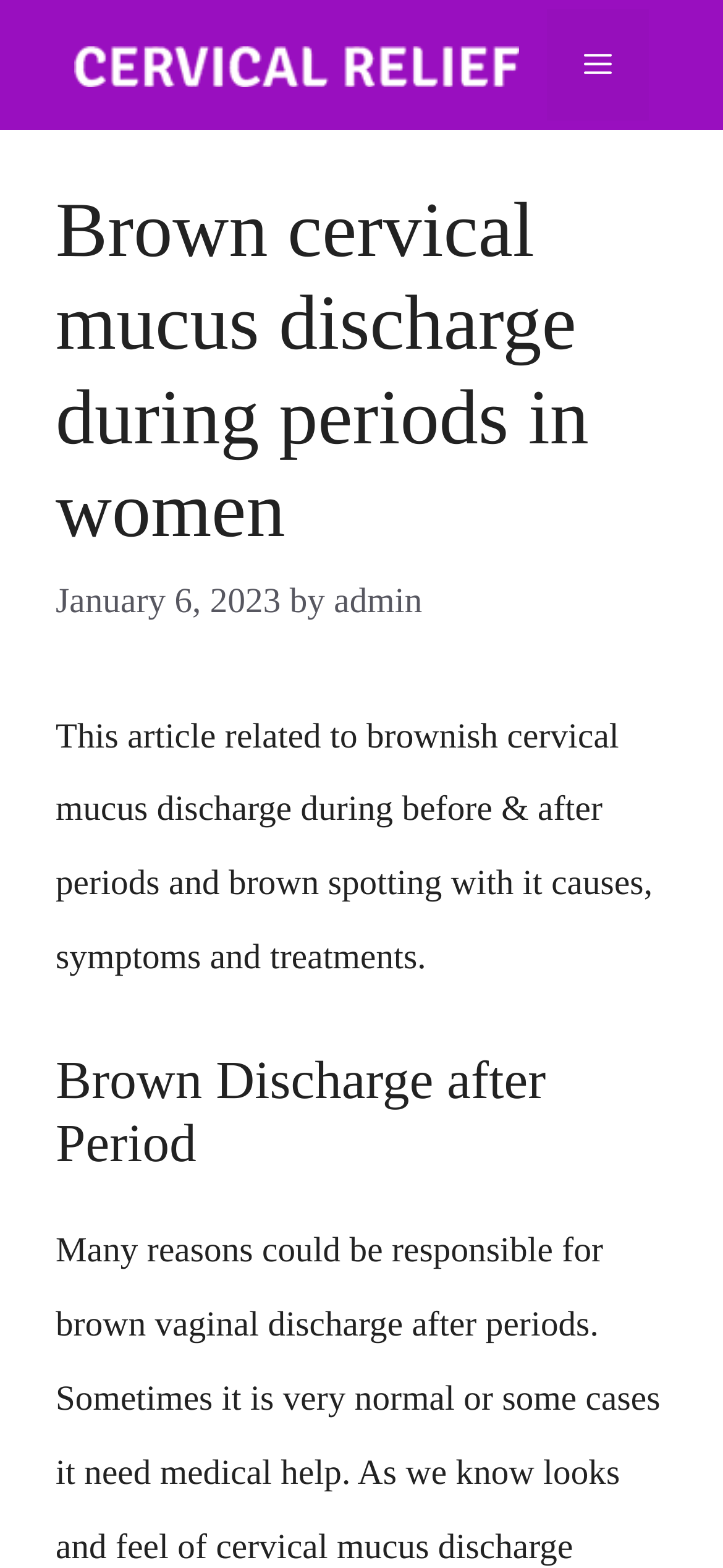What is the topic of the article?
Answer with a single word or phrase, using the screenshot for reference.

Brown cervical mucus discharge